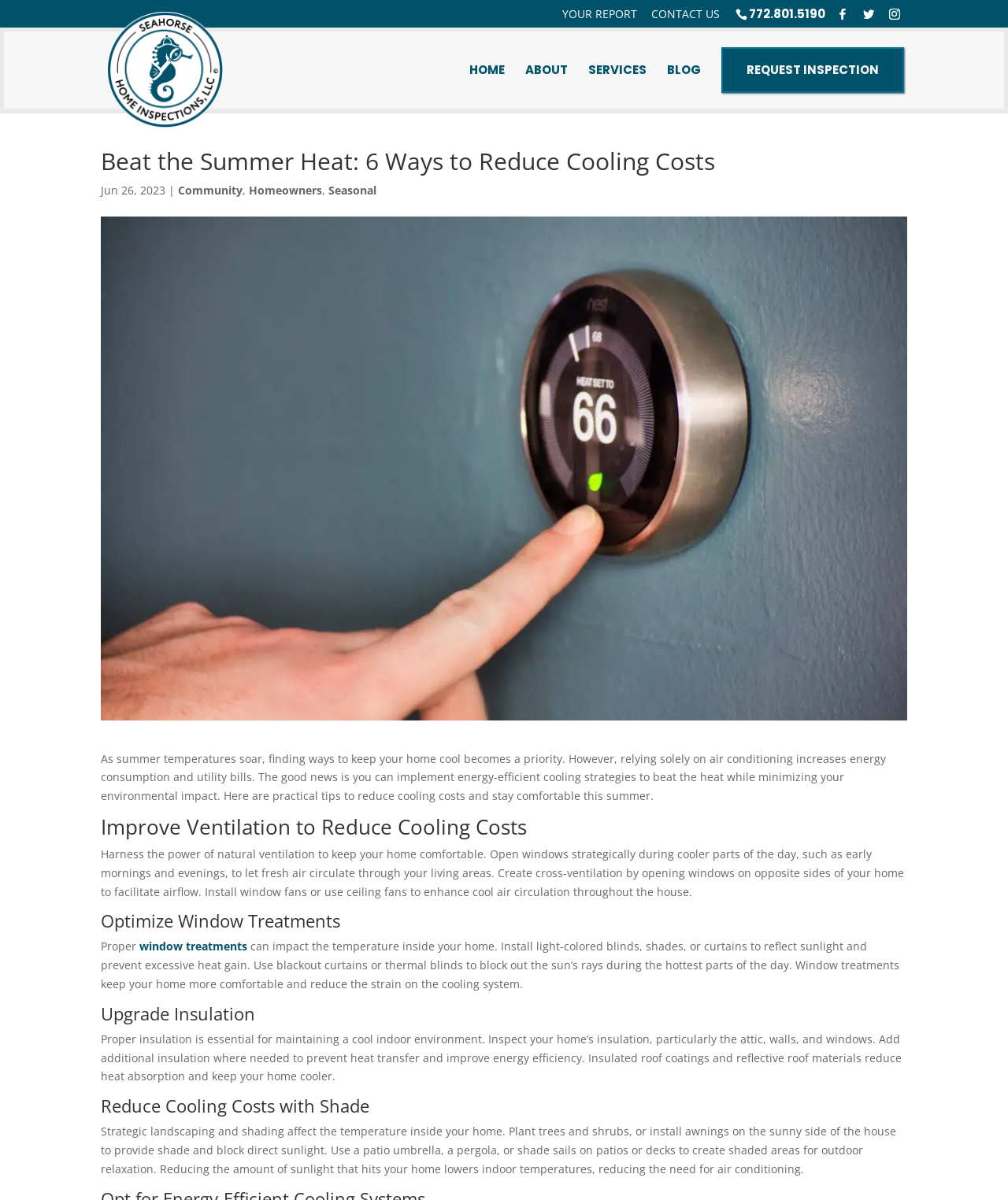Please identify the bounding box coordinates of the element's region that needs to be clicked to fulfill the following instruction: "Read the blog post". The bounding box coordinates should consist of four float numbers between 0 and 1, i.e., [left, top, right, bottom].

[0.1, 0.125, 0.9, 0.151]